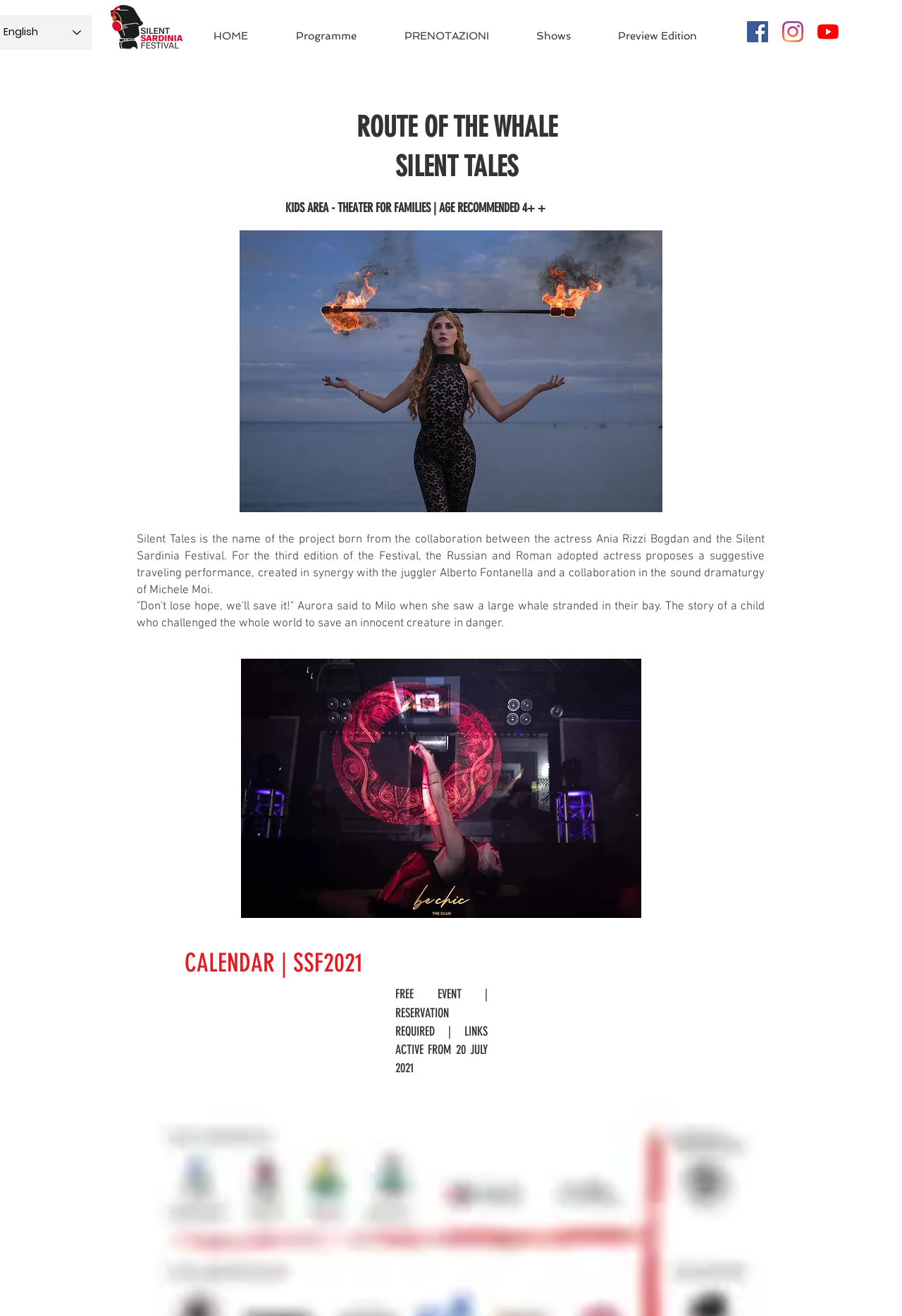Find the bounding box coordinates of the clickable area that will achieve the following instruction: "Click the Daniela Momcheva button".

[0.267, 0.501, 0.711, 0.698]